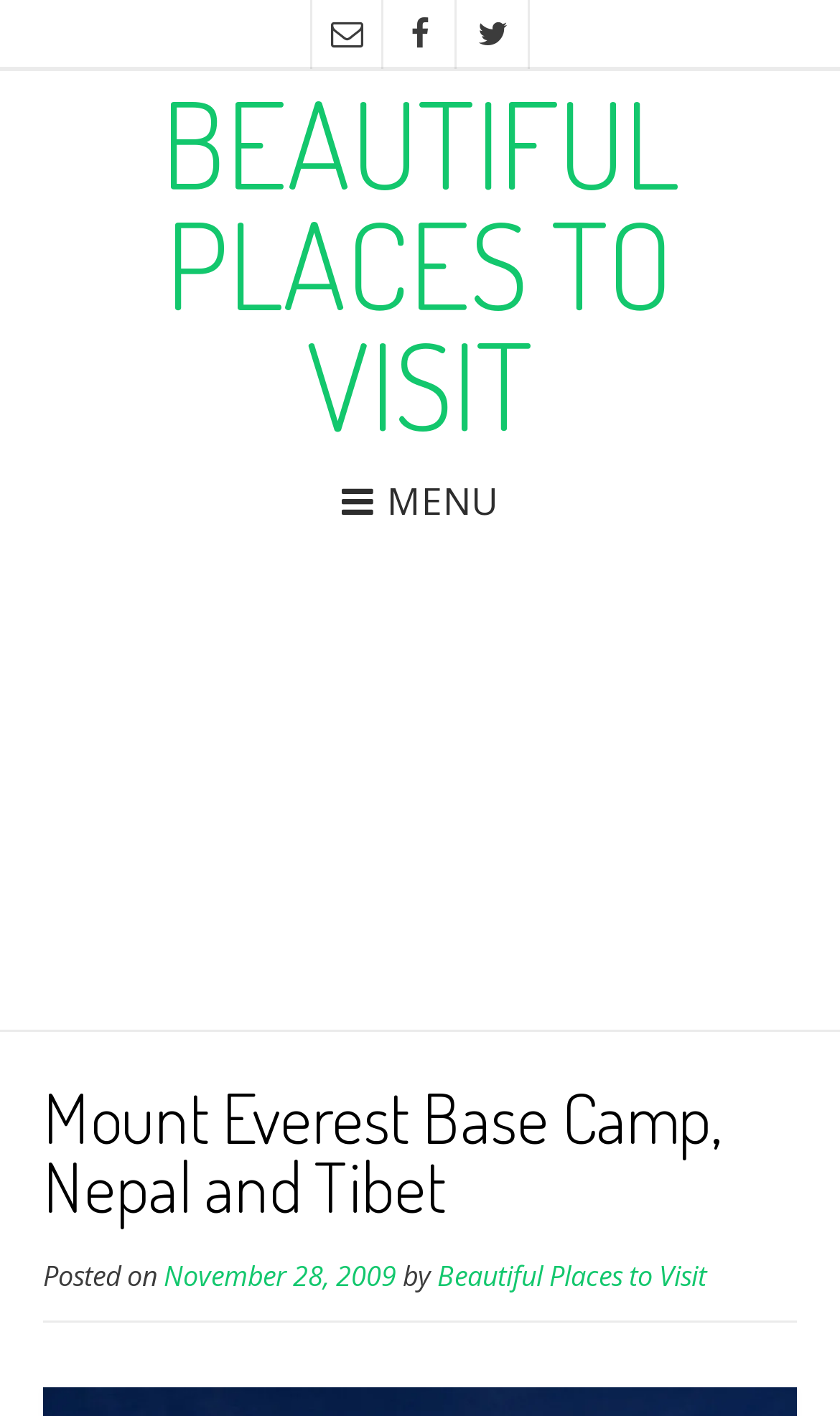From the element description aria-label="Advertisement" name="aswift_1" title="Advertisement", predict the bounding box coordinates of the UI element. The coordinates must be specified in the format (top-left x, top-left y, bottom-right x, bottom-right y) and should be within the 0 to 1 range.

[0.0, 0.389, 1.0, 0.727]